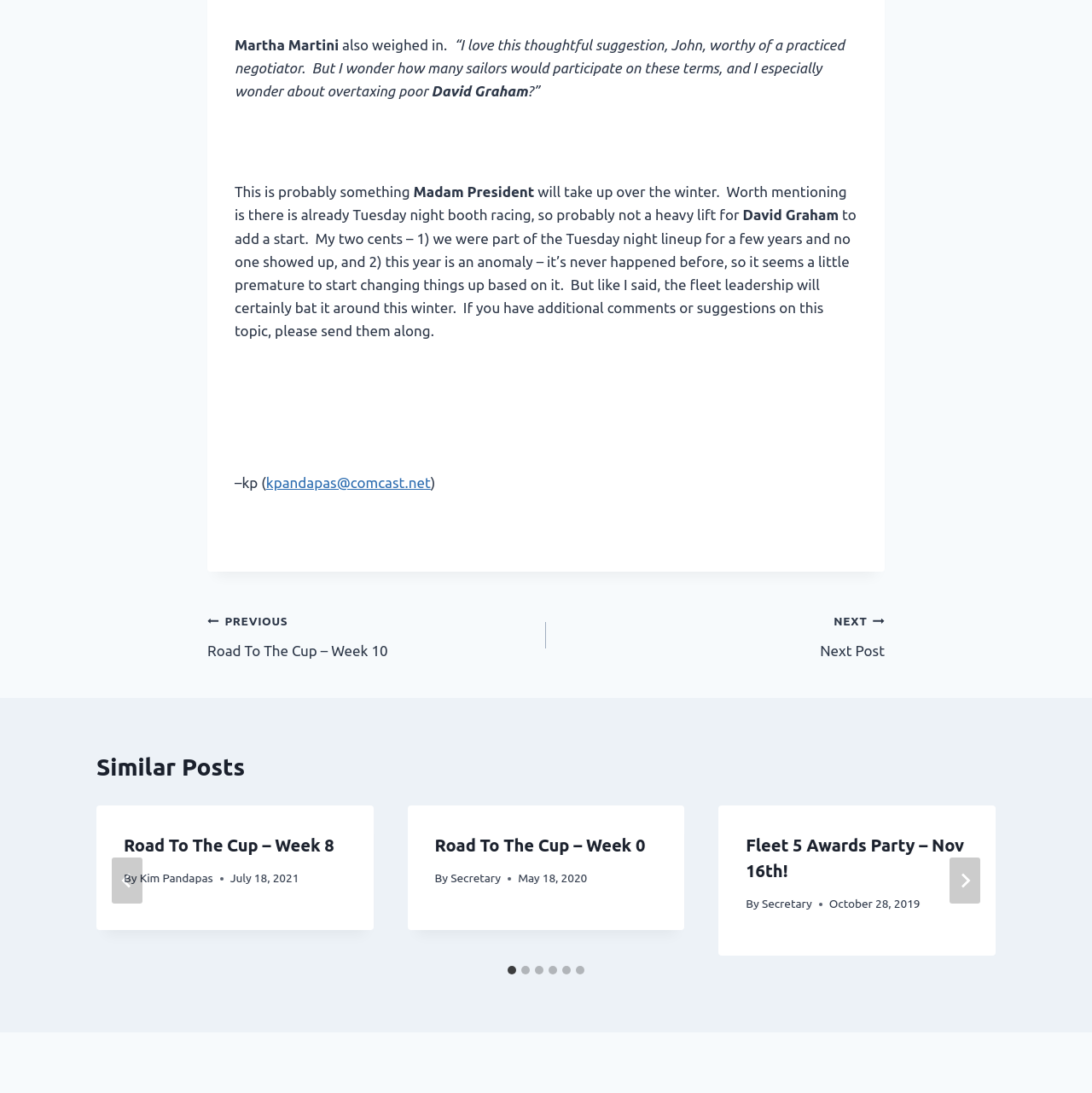Who is the author of the first post?
Answer the question with a thorough and detailed explanation.

The author of the first post can be found by looking at the 'By' section of the post, which is located below the title 'Road To The Cup – Week 8'. The text 'By Kim Pandapas' indicates that Kim Pandapas is the author of the post.